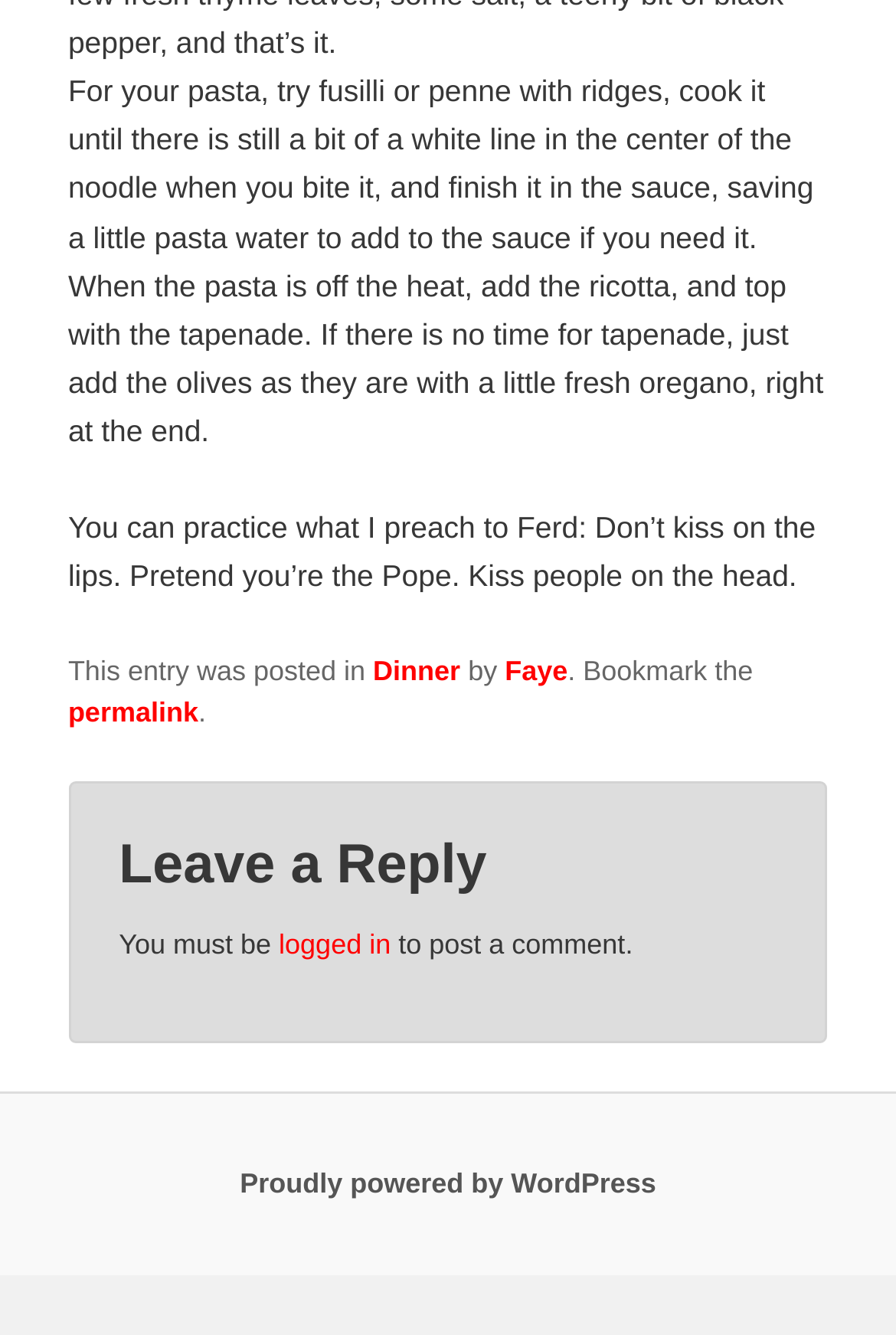Please respond to the question with a concise word or phrase:
What is the purpose of saving pasta water?

To add to the sauce